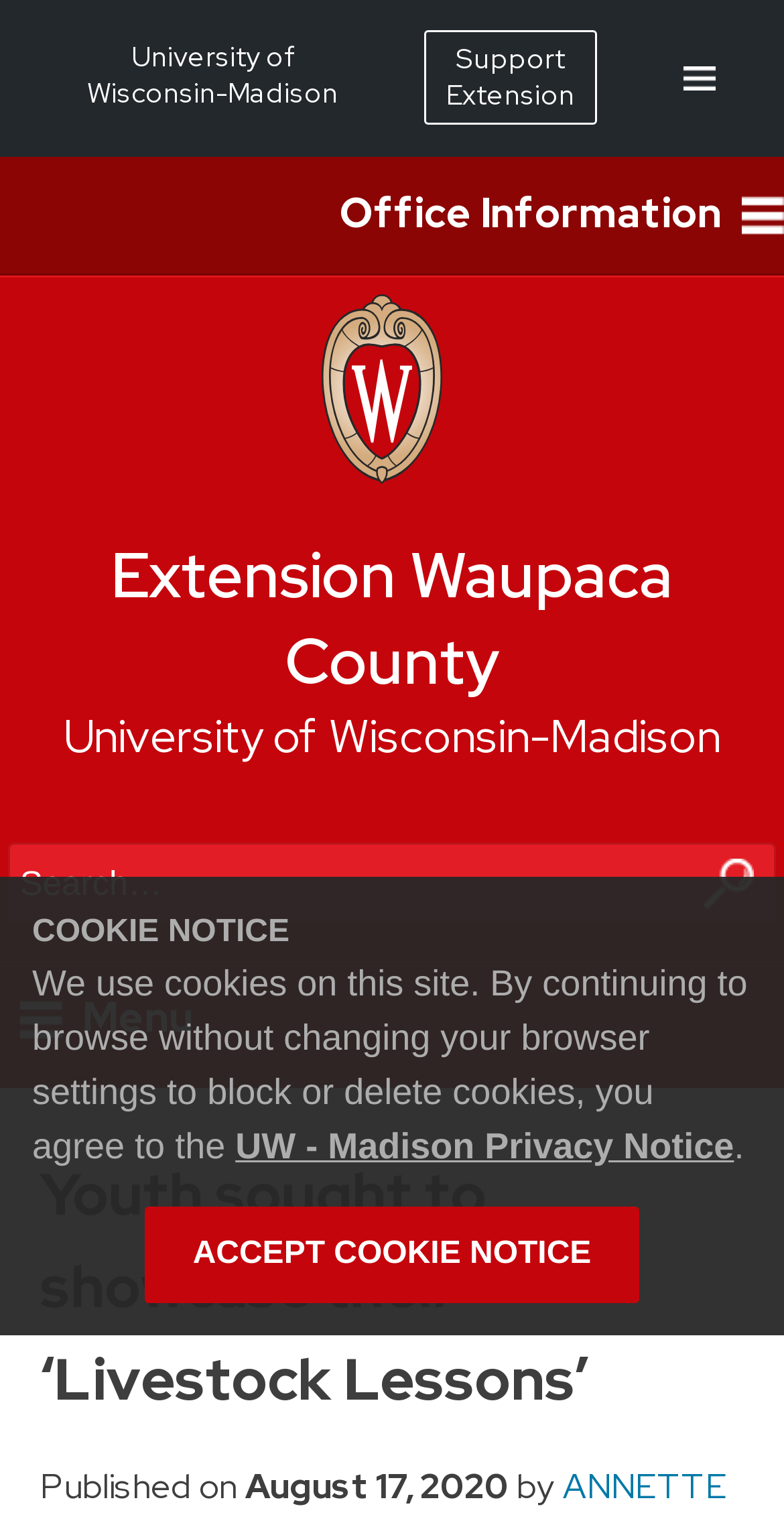Kindly provide the bounding box coordinates of the section you need to click on to fulfill the given instruction: "Search for something".

[0.01, 0.552, 0.99, 0.604]